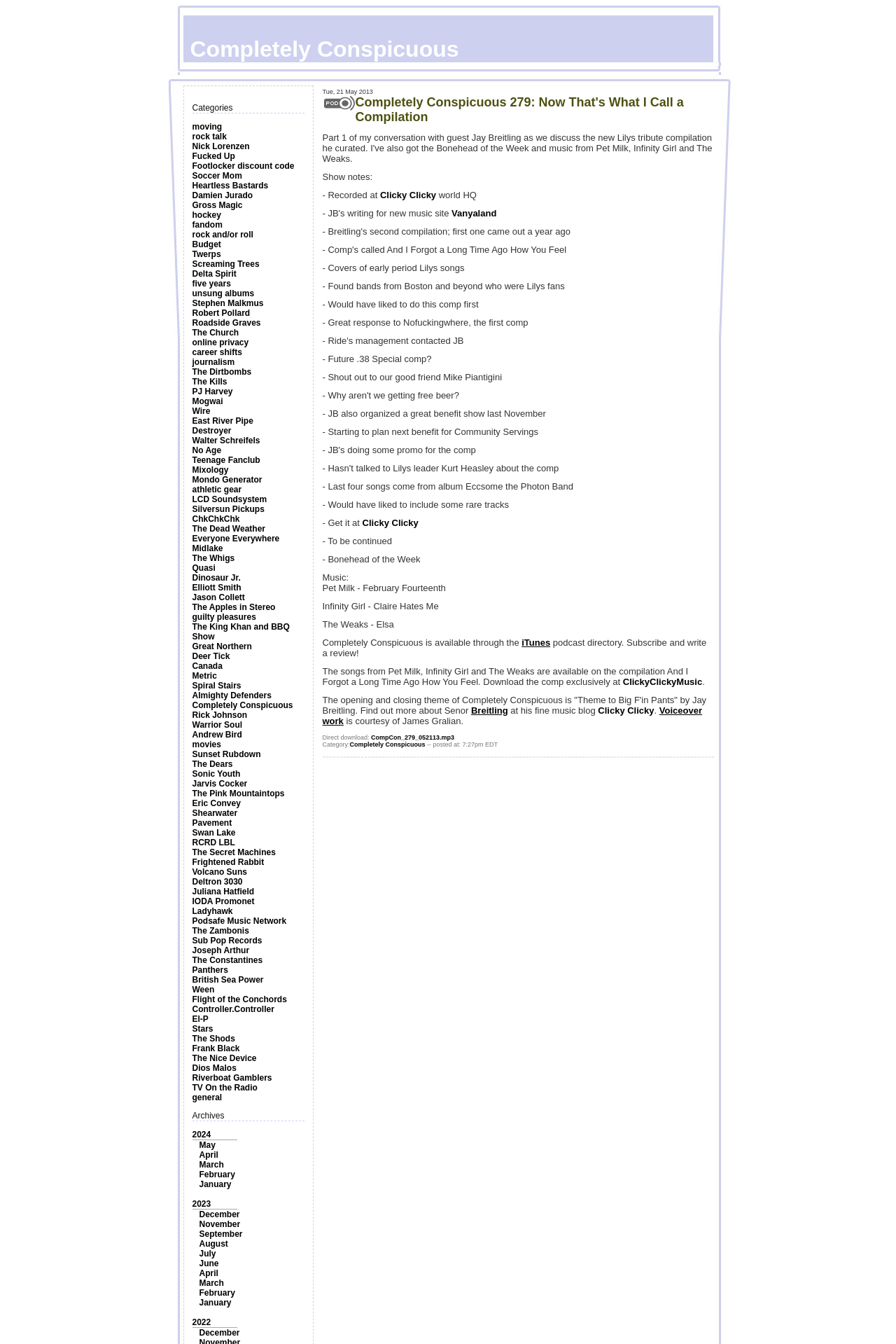Find the bounding box coordinates of the element to click in order to complete this instruction: "Click on the 'Completely Conspicuous' link". The bounding box coordinates must be four float numbers between 0 and 1, denoted as [left, top, right, bottom].

[0.214, 0.521, 0.327, 0.528]